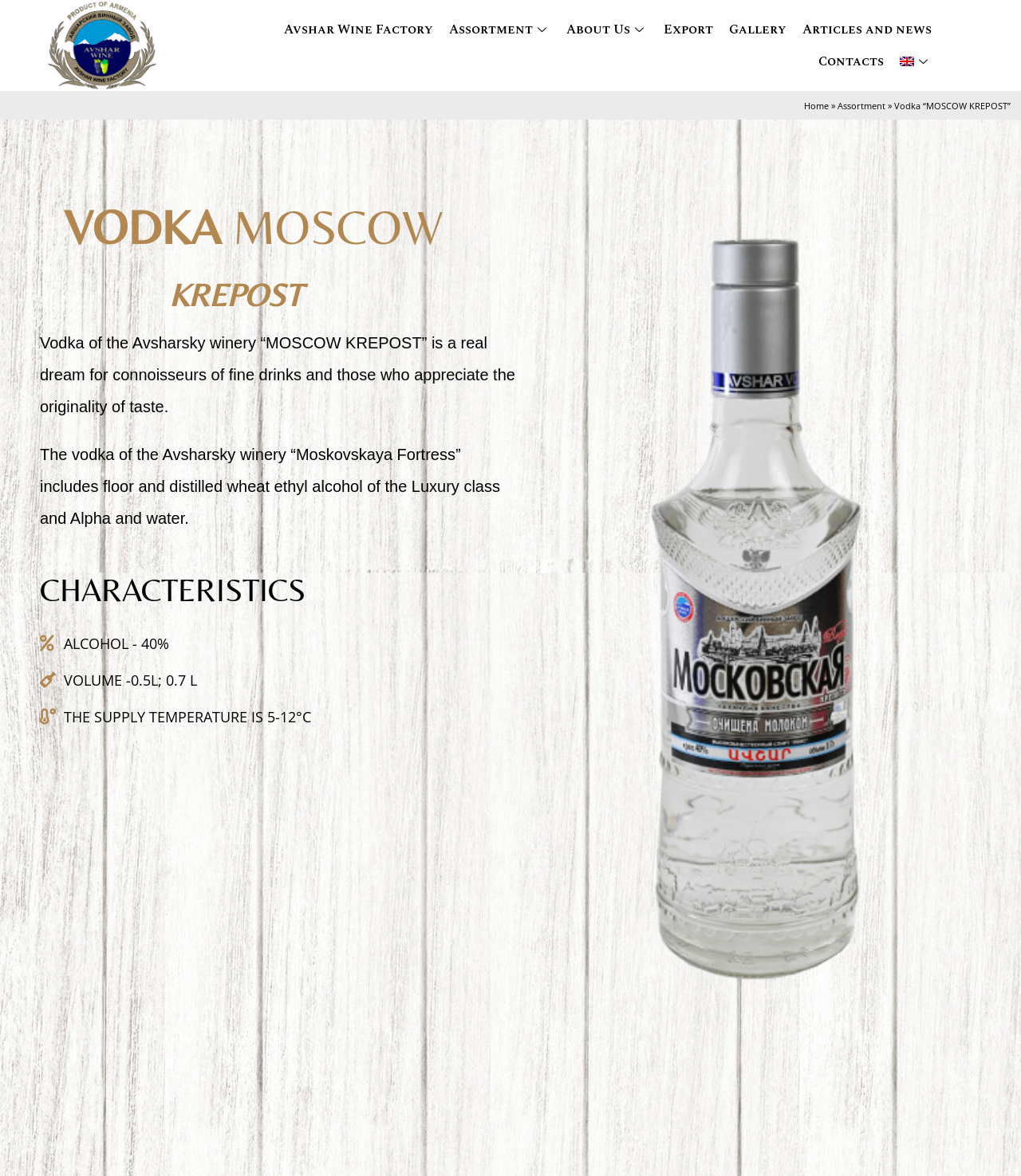Predict the bounding box coordinates of the area that should be clicked to accomplish the following instruction: "View the 'Gallery'". The bounding box coordinates should consist of four float numbers between 0 and 1, i.e., [left, top, right, bottom].

[0.706, 0.012, 0.778, 0.039]